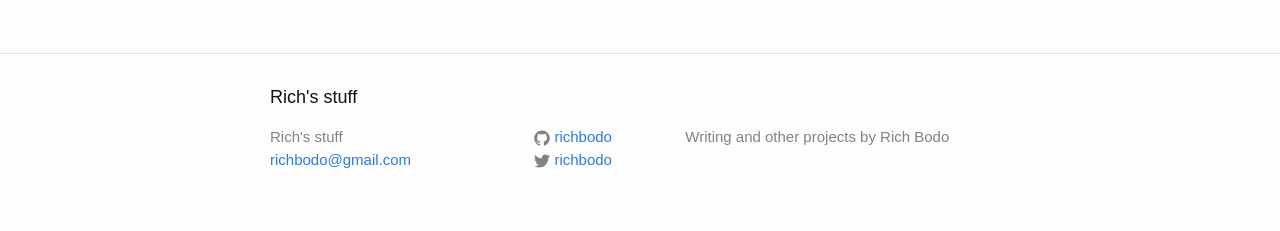What is the name of the author?
Please ensure your answer to the question is detailed and covers all necessary aspects.

I found the author's name by looking at the StaticText element with the text 'Writing and other projects by Rich Bodo'. This text suggests that Rich Bodo is the author of the webpage.